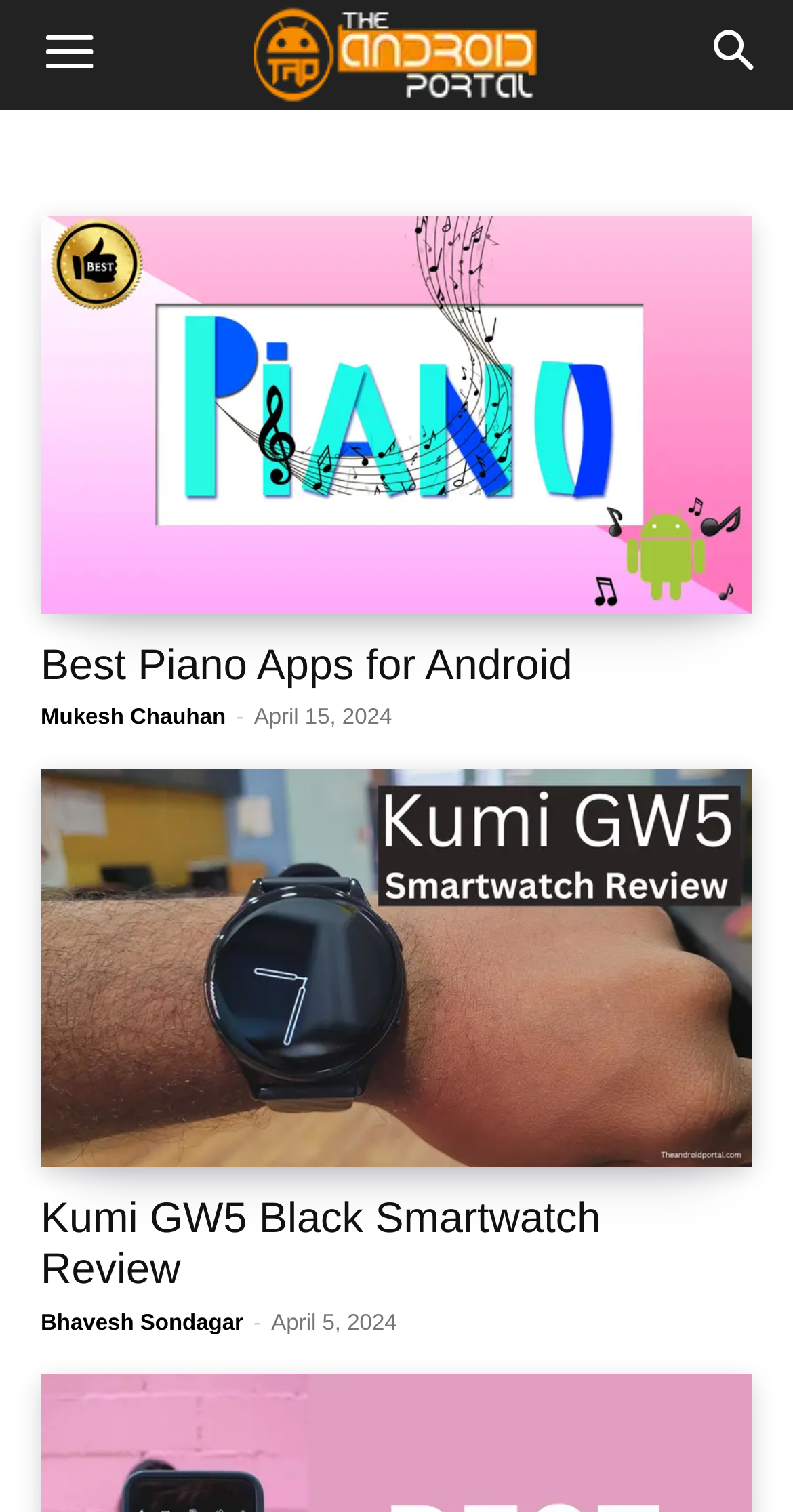Describe every aspect of the webpage in a detailed manner.

The webpage is dedicated to providing expert news and reviews related to the latest mobile phones, apps, and tablets. At the top left corner, there is a button labeled "Menu". Next to it, on the top center, is the website's logo, "The Android Portal Logo". On the top right corner, there is a link labeled "Search".

Below the top section, there are two main articles. The first article is titled "Best Piano Apps for Android" and has a link with the same title. The article is written by "Mukesh Chauhan" and was published on "April 15, 2024", as indicated by the timestamp.

The second article is titled "Kumi GW5 Black Smartwatch Review" and also has a link with the same title. The article is written by "Bhavesh Sondagar" and was published on "April 5, 2024", as indicated by the timestamp. Both articles have a similar layout, with the title, author, and timestamp displayed in a hierarchical structure.

There are no images on the page apart from the website's logo. The overall content is focused on providing news and reviews related to Android and mobile phones, with a clean and organized layout.